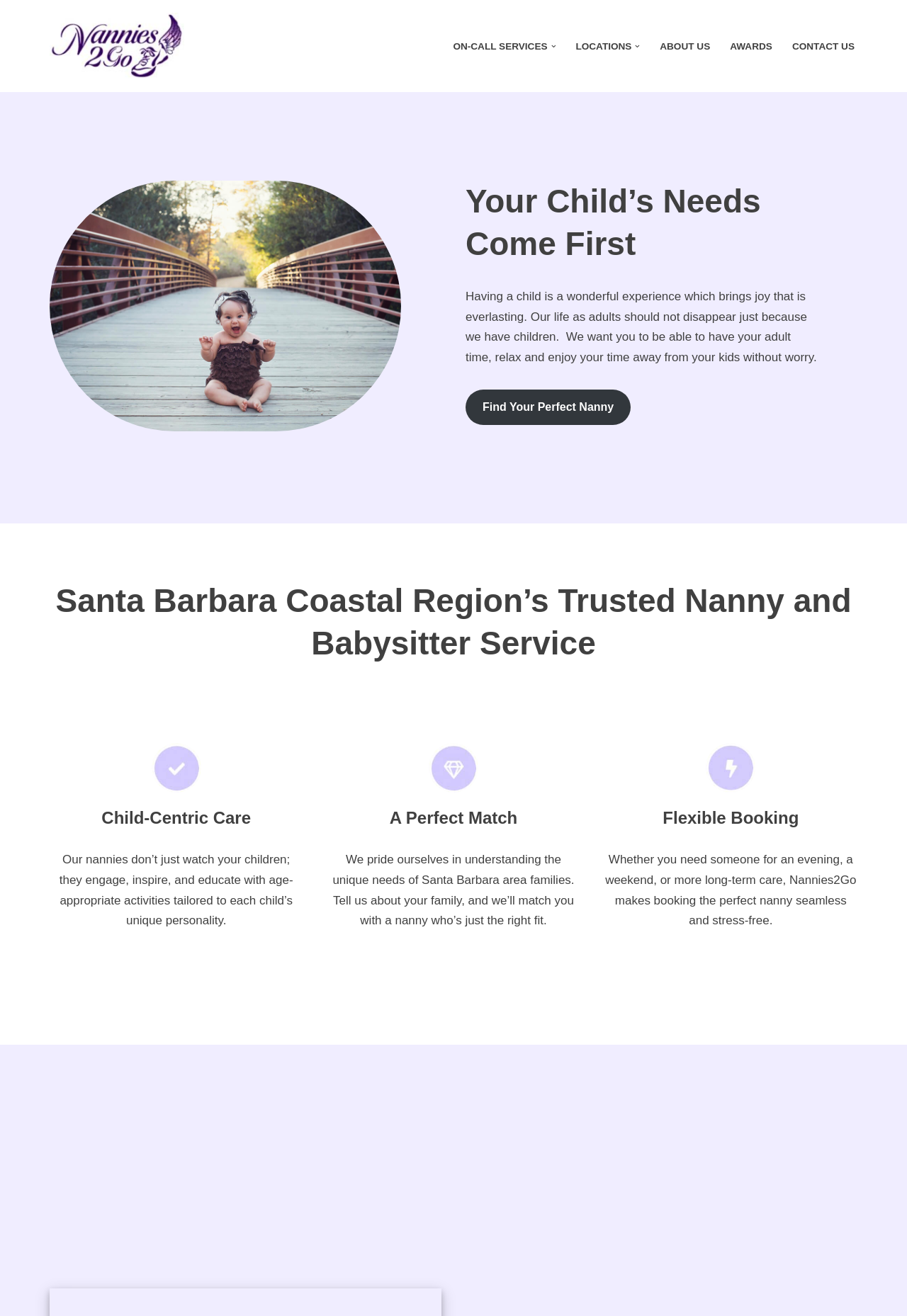Use a single word or phrase to answer the question: What is unique about Nannies2Go's approach to nanny services?

Understanding unique needs